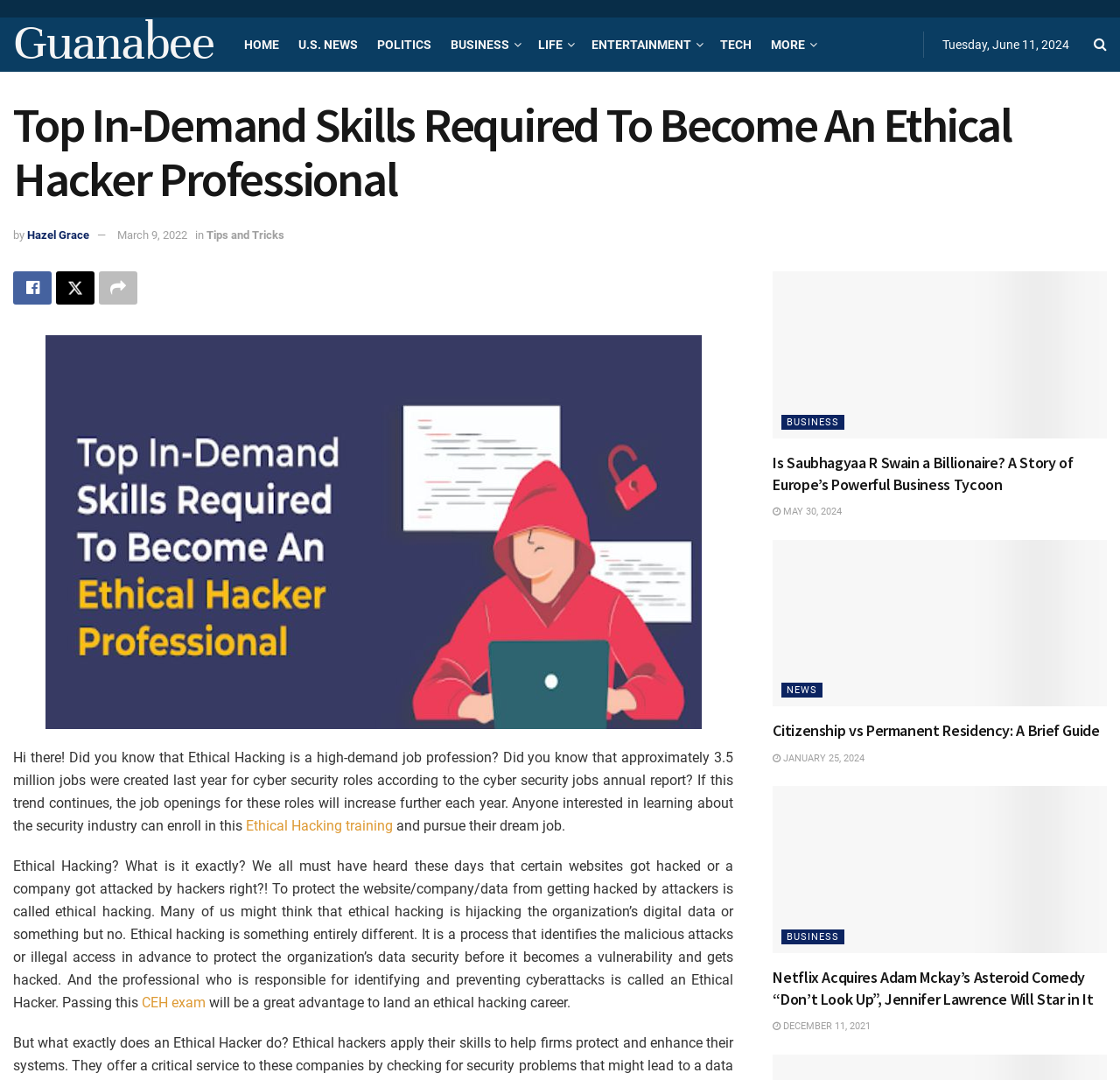Determine the bounding box coordinates of the section to be clicked to follow the instruction: "Learn more about the CEH exam". The coordinates should be given as four float numbers between 0 and 1, formatted as [left, top, right, bottom].

[0.127, 0.921, 0.184, 0.936]